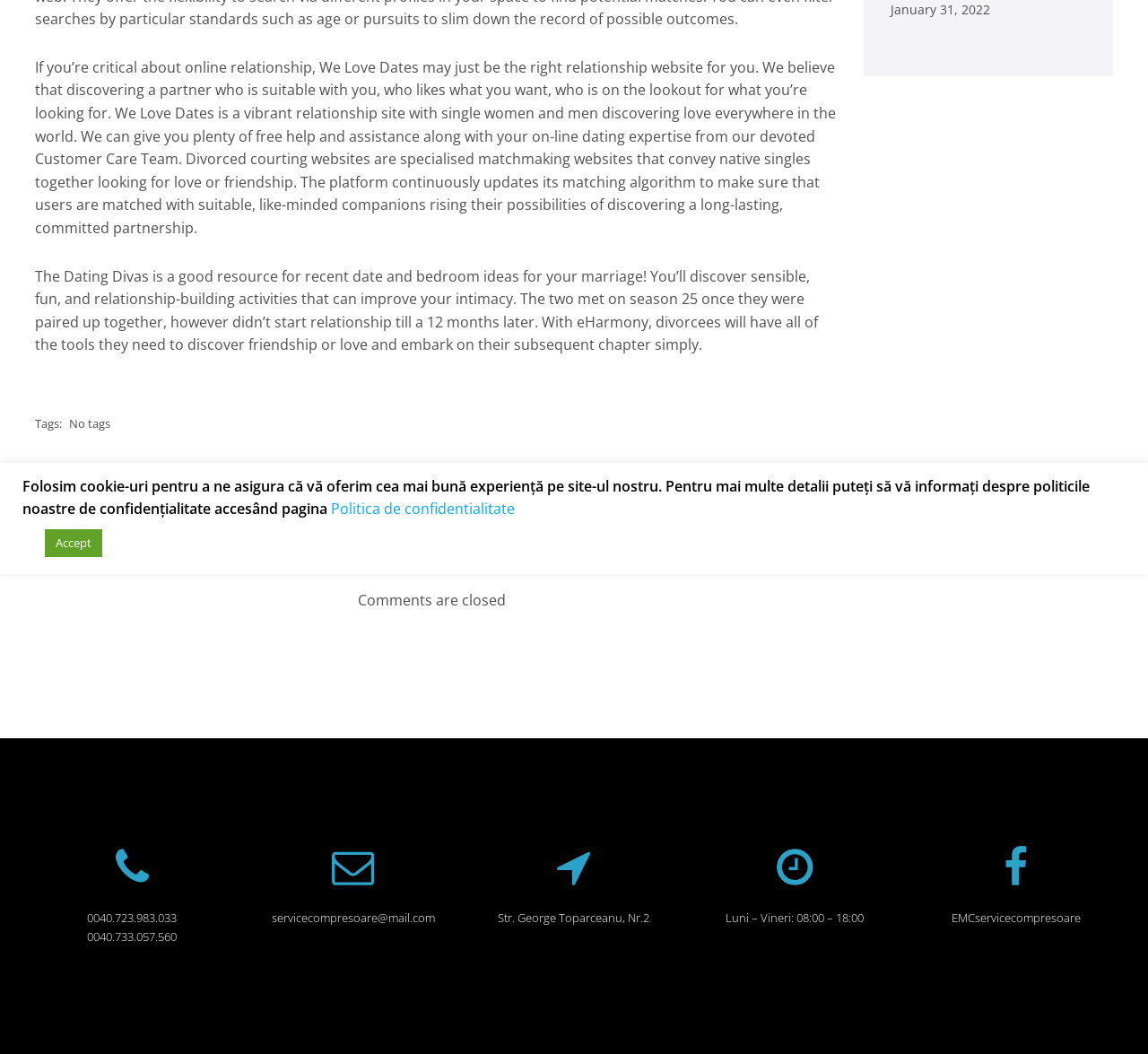Identify and provide the bounding box coordinates of the UI element described: "Politica de confidentialitate". The coordinates should be formatted as [left, top, right, bottom], with each number being a float between 0 and 1.

[0.288, 0.473, 0.448, 0.492]